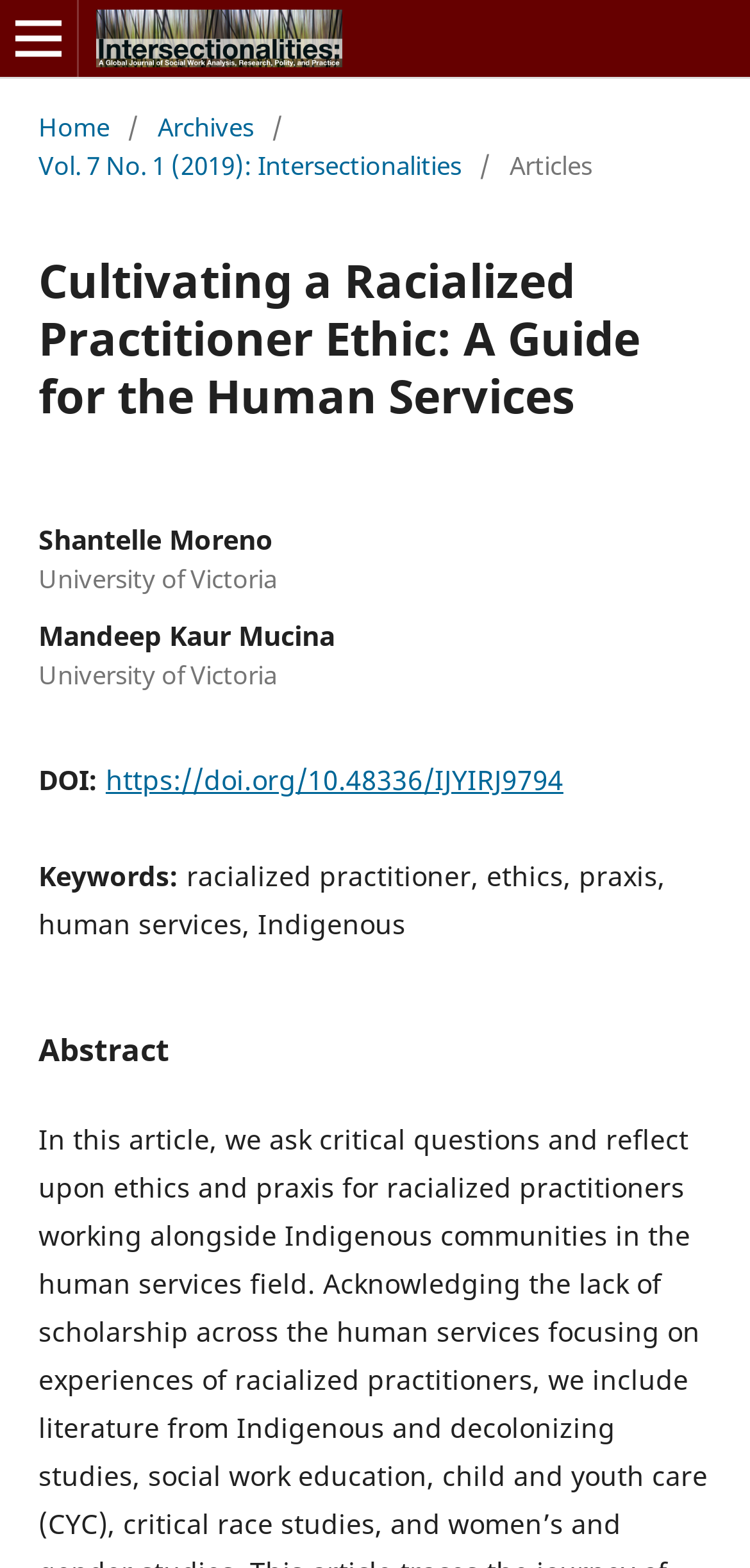Carefully examine the image and provide an in-depth answer to the question: What is the name of the journal?

I determined the answer by looking at the banner text title of the journal, which is an image and a link with the text 'Intersectionalities'.